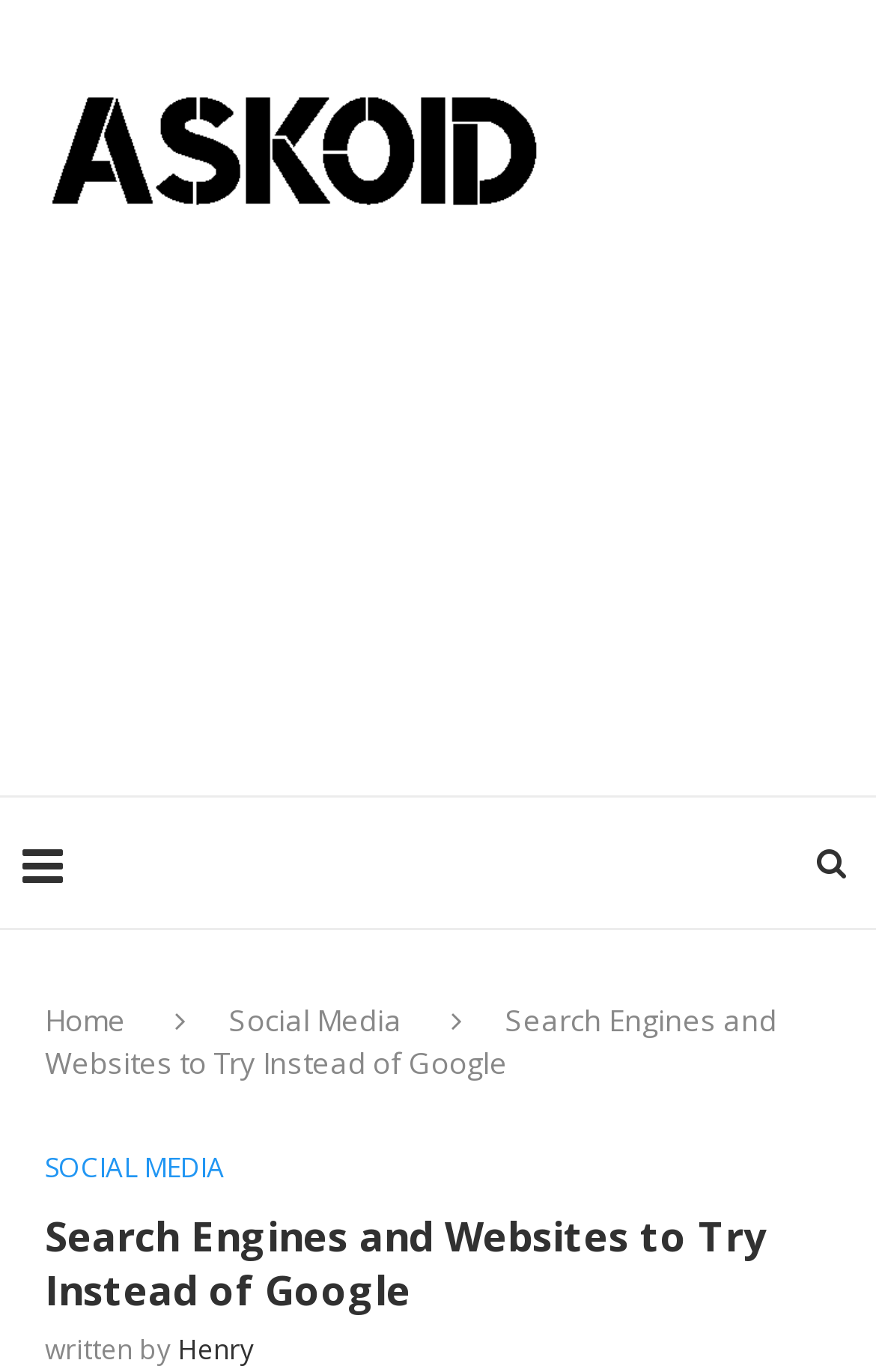Bounding box coordinates must be specified in the format (top-left x, top-left y, bottom-right x, bottom-right y). All values should be floating point numbers between 0 and 1. What are the bounding box coordinates of the UI element described as: Henry

[0.203, 0.97, 0.29, 0.998]